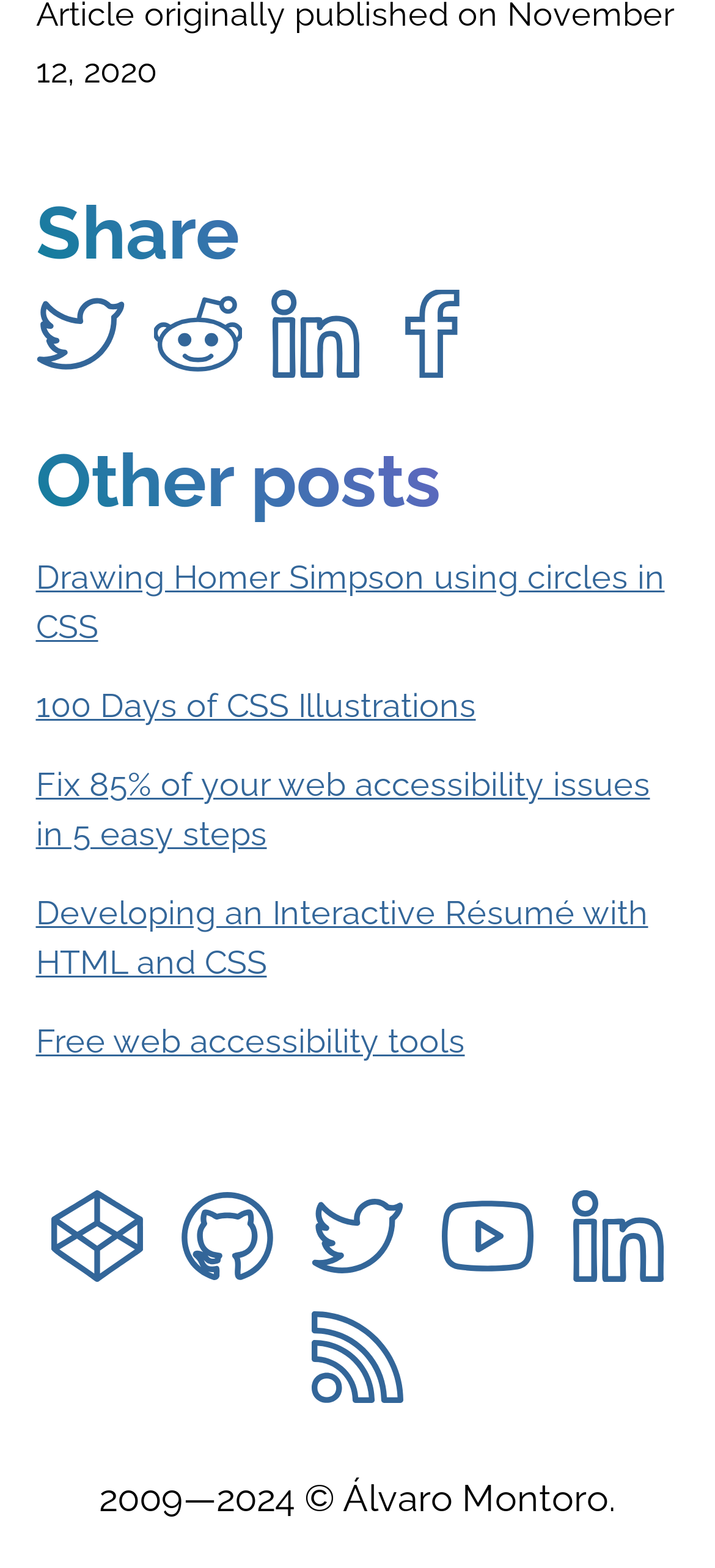How many social media links are available?
Refer to the image and provide a detailed answer to the question.

I found the social media links by looking at the links under the 'Social Media Links' navigation, which includes Codepen, Github, Twitter, Youtube, Linkedin, and RSS.